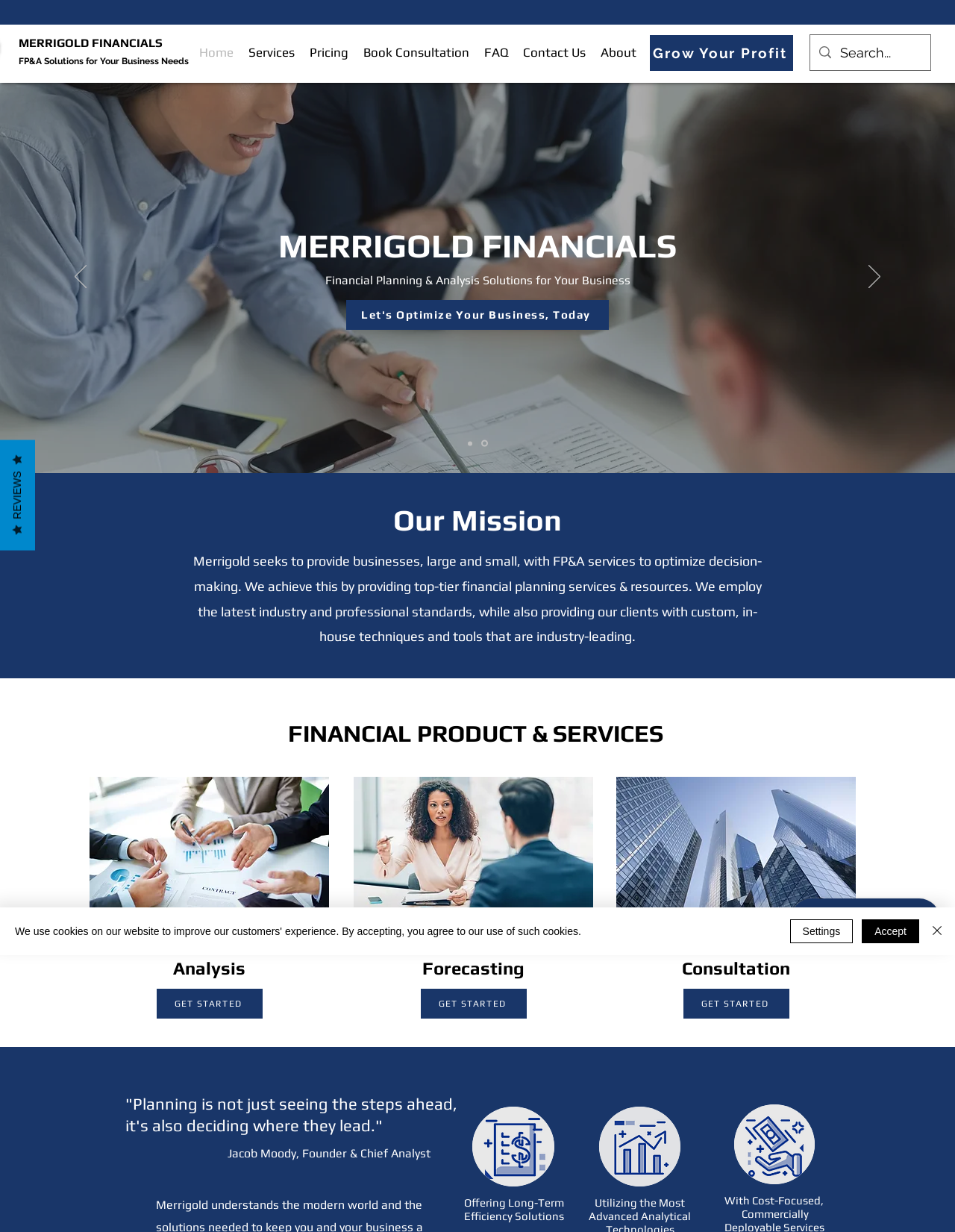Please find the bounding box coordinates of the element's region to be clicked to carry out this instruction: "Search for something".

[0.88, 0.028, 0.941, 0.057]